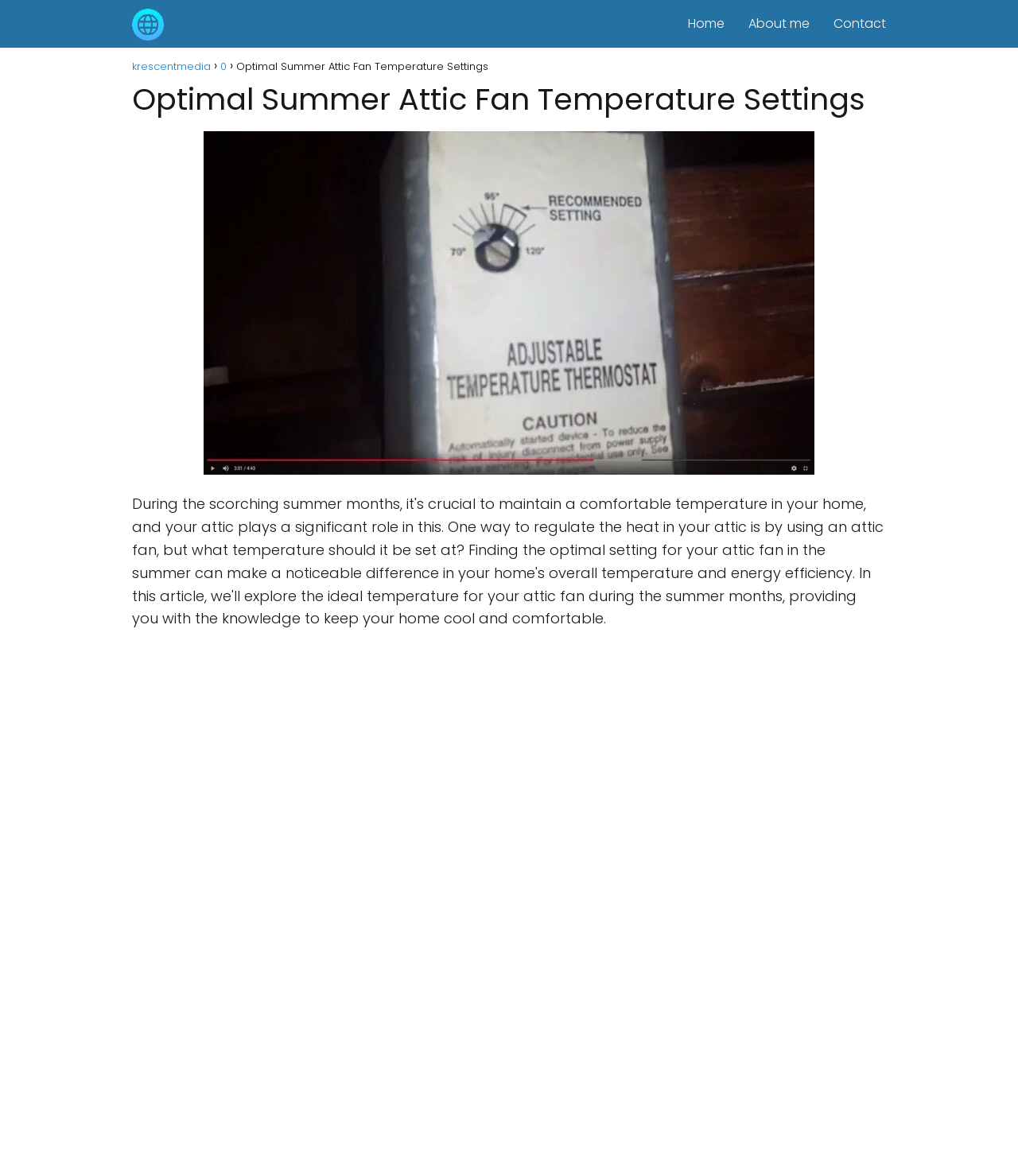Describe the webpage meticulously, covering all significant aspects.

The webpage is about optimal summer attic fan temperature settings. At the top left, there is a link to "krescentmedia" accompanied by a small image with the same name. To the right of this link, there are three more links: "Home", "About me", and "Contact". 

Below the top links, there is a navigation section labeled "Breadcrumbs" that contains three links: "krescentmedia", "0", and a text link with the same title as the webpage, "Optimal Summer Attic Fan Temperature Settings". 

Directly below the navigation section, there is a heading with the same title as the webpage, "Optimal Summer Attic Fan Temperature Settings". Below the heading, there is a large image that takes up most of the width of the page, also with the same title as the webpage.